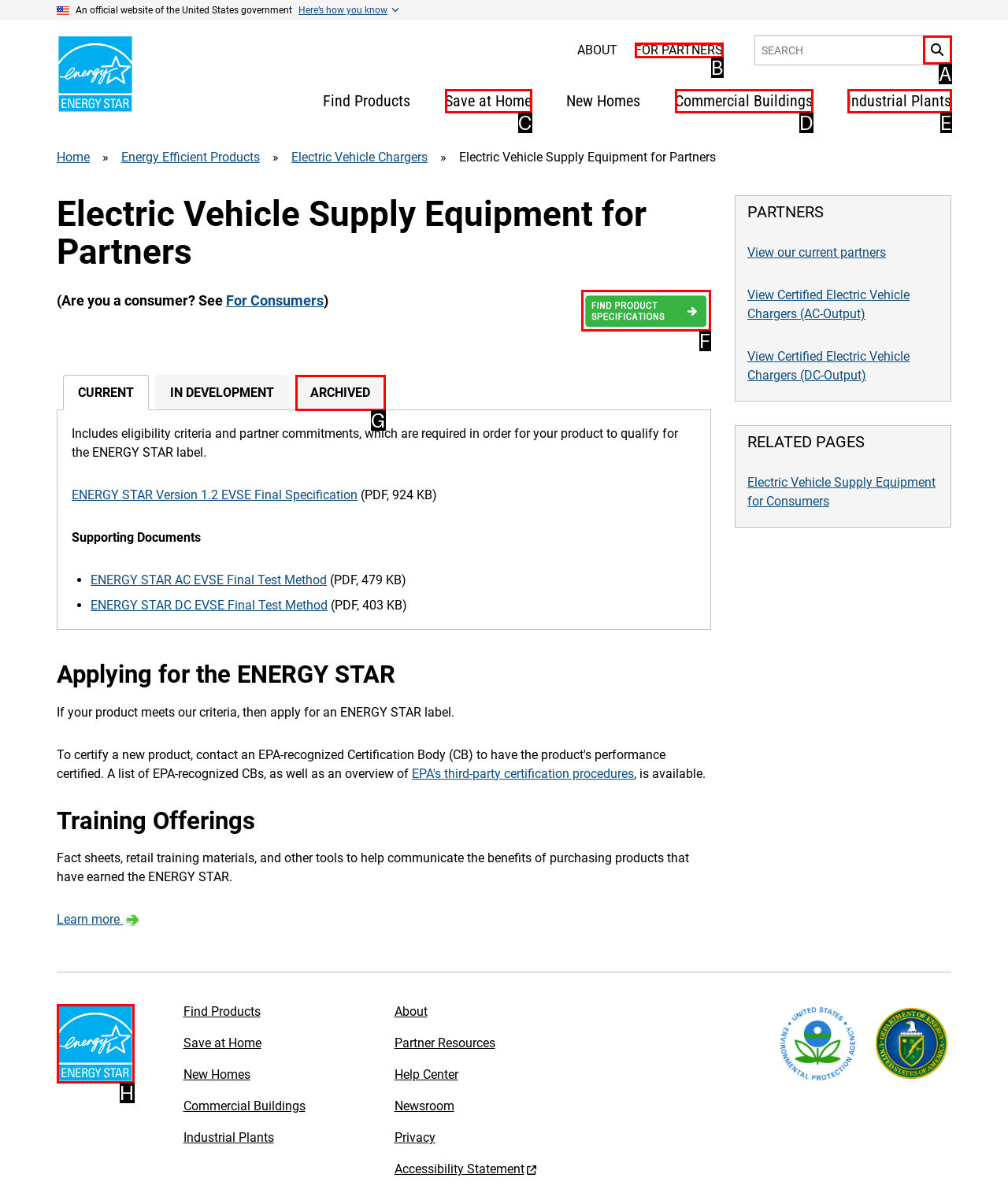Indicate which HTML element you need to click to complete the task: Find product specifications. Provide the letter of the selected option directly.

F